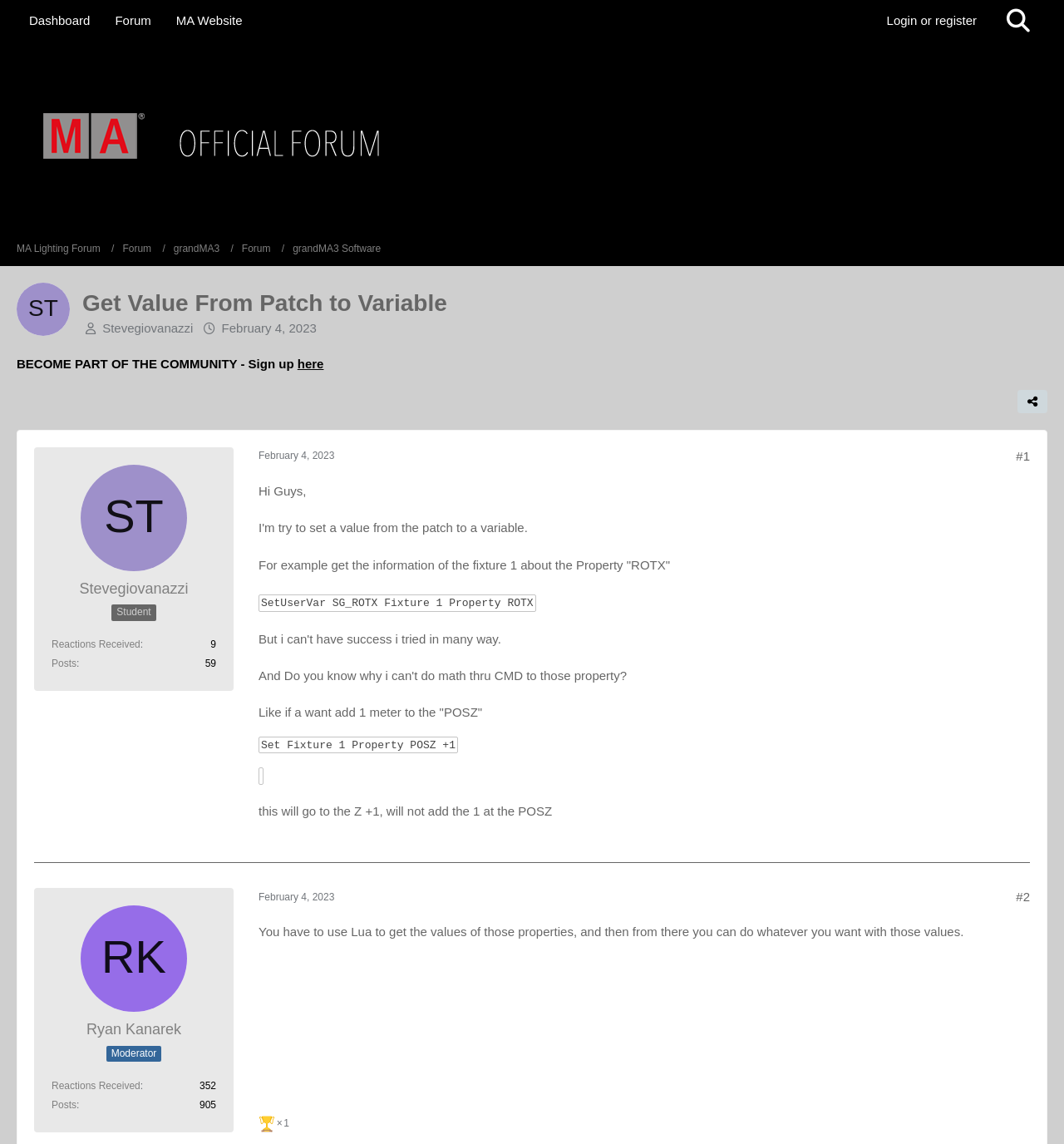Who is the author of the first post?
Answer the question with a single word or phrase derived from the image.

Stevegiovanazzi